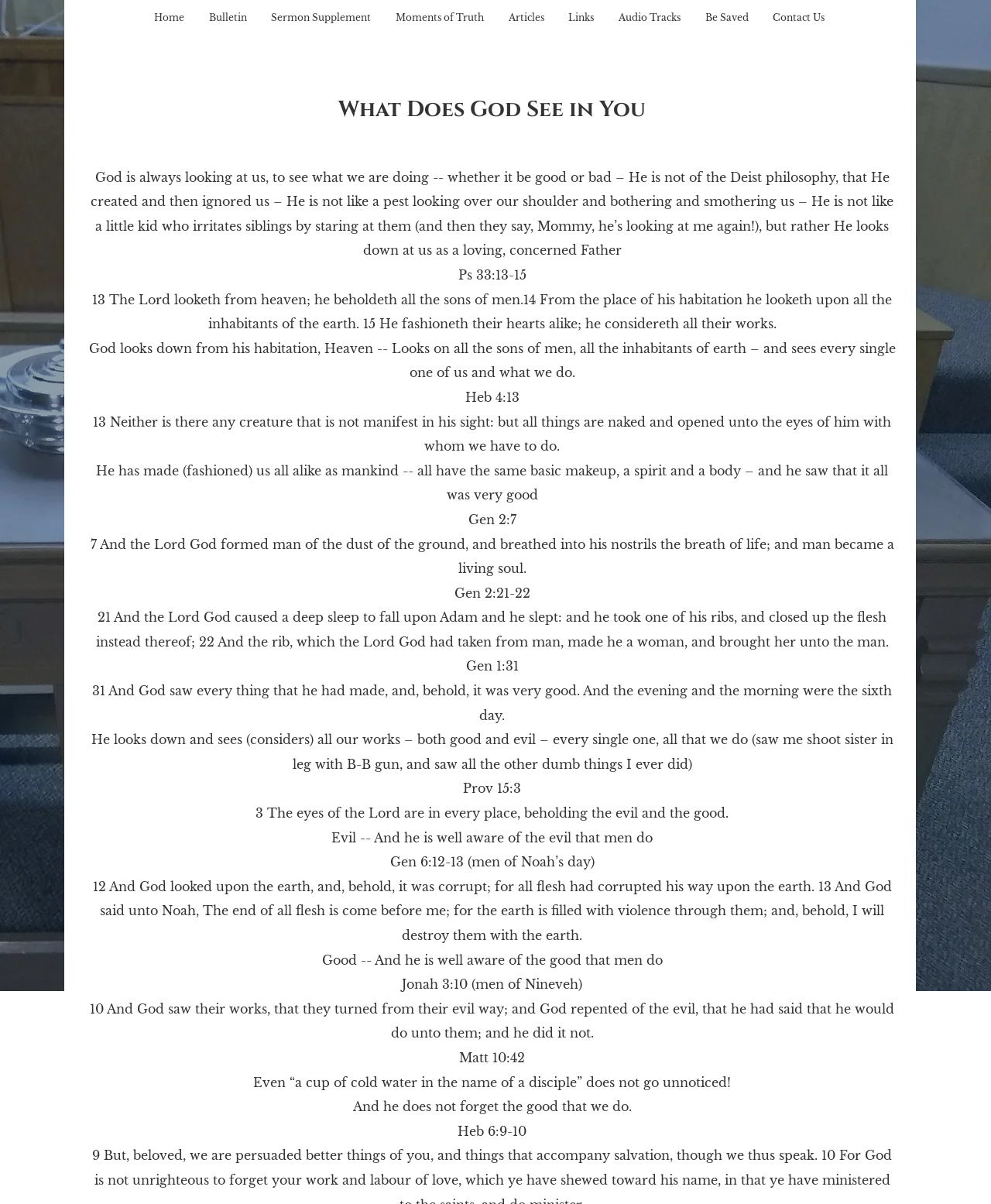Please provide a brief answer to the question using only one word or phrase: 
What does Psalm 33:13-15 say about God's actions?

God looks down from heaven